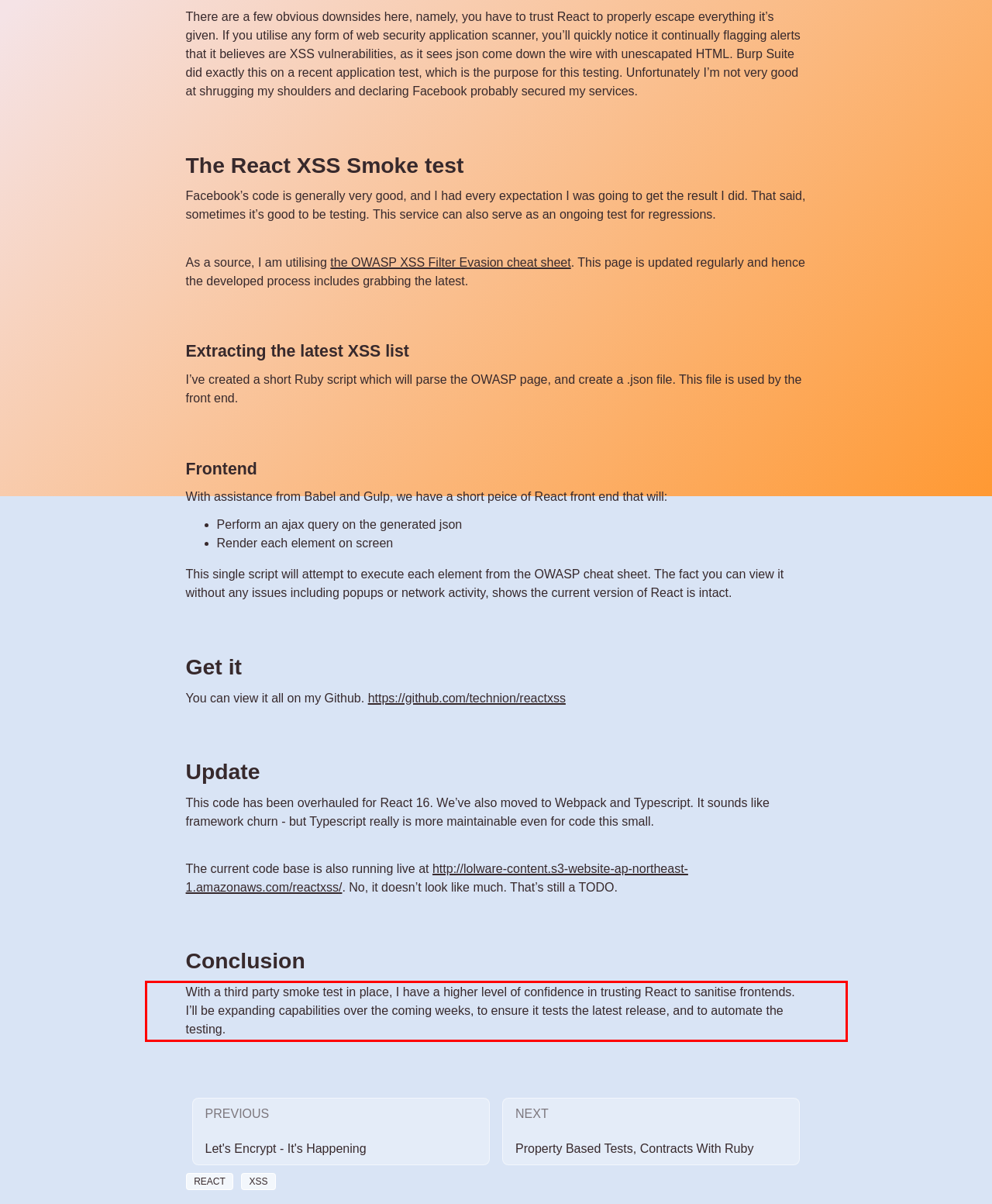You are provided with a screenshot of a webpage that includes a red bounding box. Extract and generate the text content found within the red bounding box.

With a third party smoke test in place, I have a higher level of confidence in trusting React to sanitise frontends. I’ll be expanding capabilities over the coming weeks, to ensure it tests the latest release, and to automate the testing.